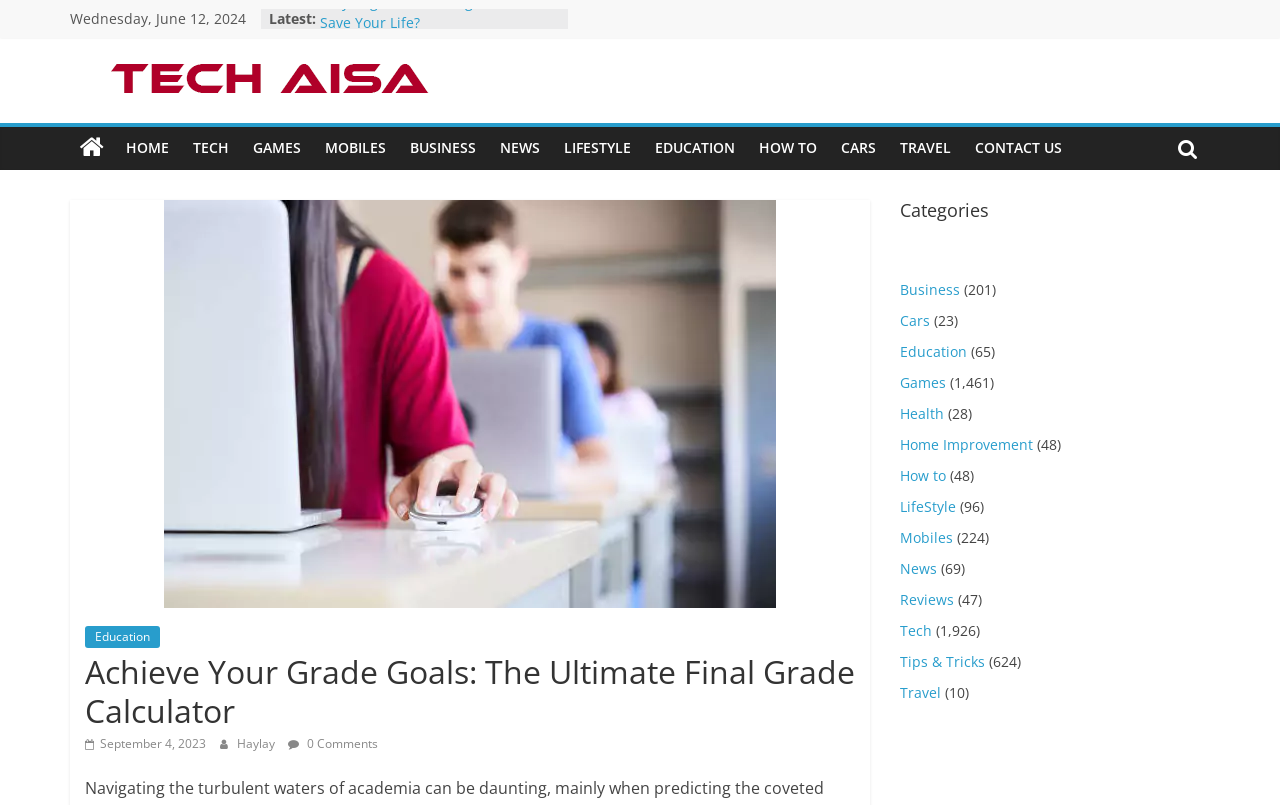Carefully examine the image and provide an in-depth answer to the question: What is the date displayed at the top of the webpage?

I found the date by looking at the top of the webpage, where it says 'Wednesday, June 12, 2024' in a static text element.